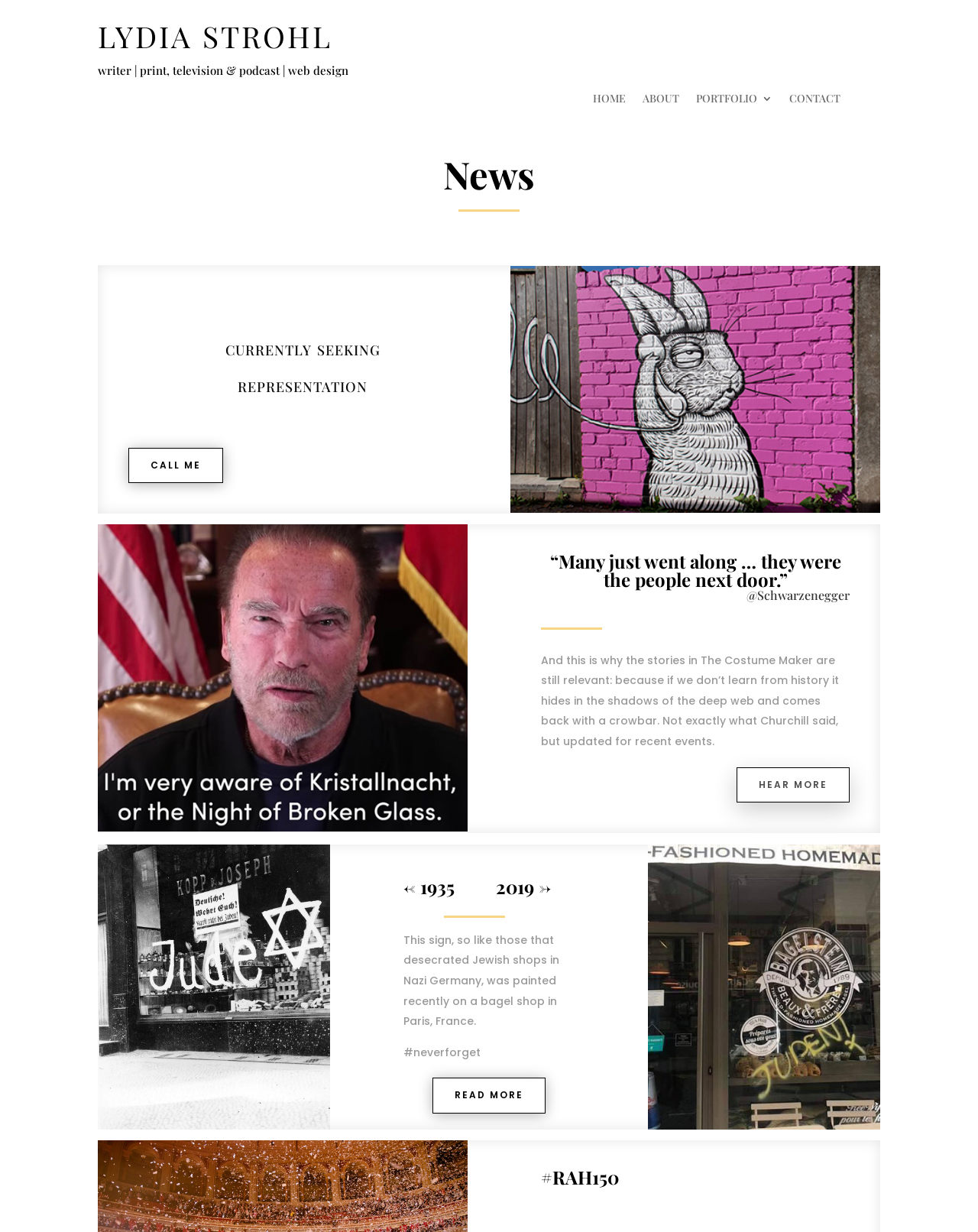Determine the bounding box of the UI element mentioned here: "CONTACT". The coordinates must be in the format [left, top, right, bottom] with values ranging from 0 to 1.

[0.807, 0.076, 0.86, 0.09]